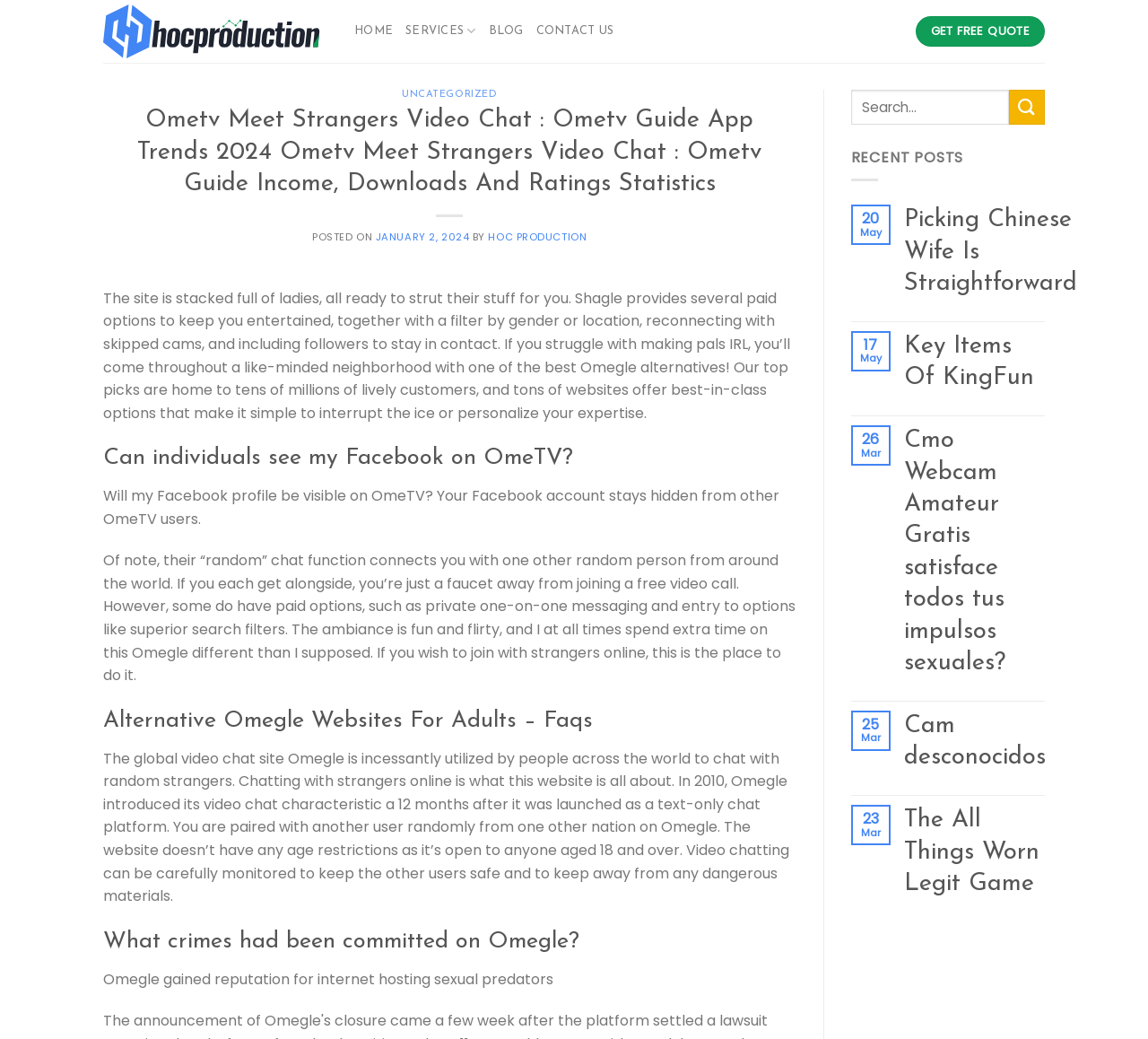What is the name of the website? Based on the image, give a response in one word or a short phrase.

Ometv